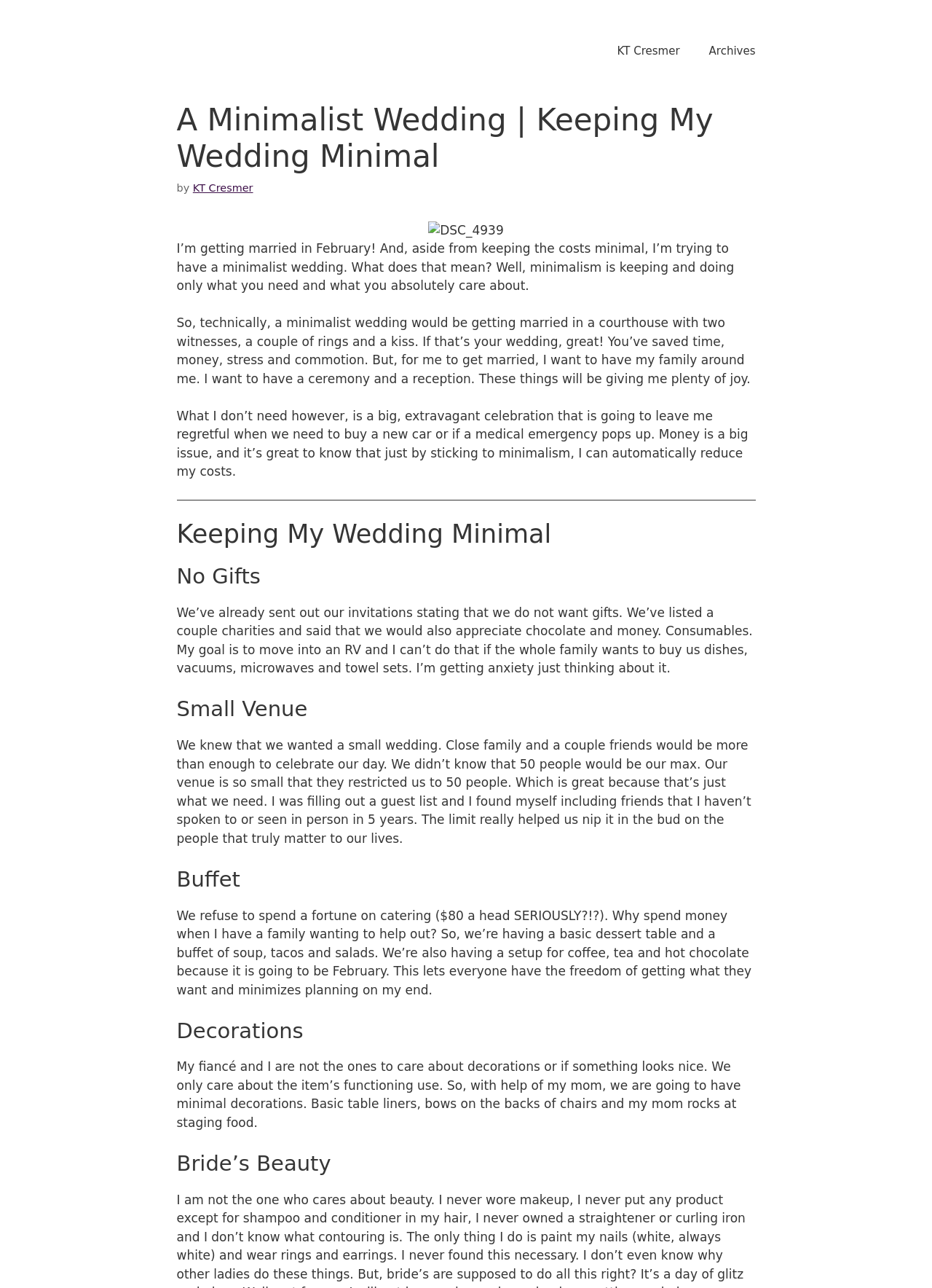Look at the image and give a detailed response to the following question: What is the author's name?

The author's name is mentioned in the navigation section as a link 'KT Cresmer' and also in the static text 'by KT Cresmer'.